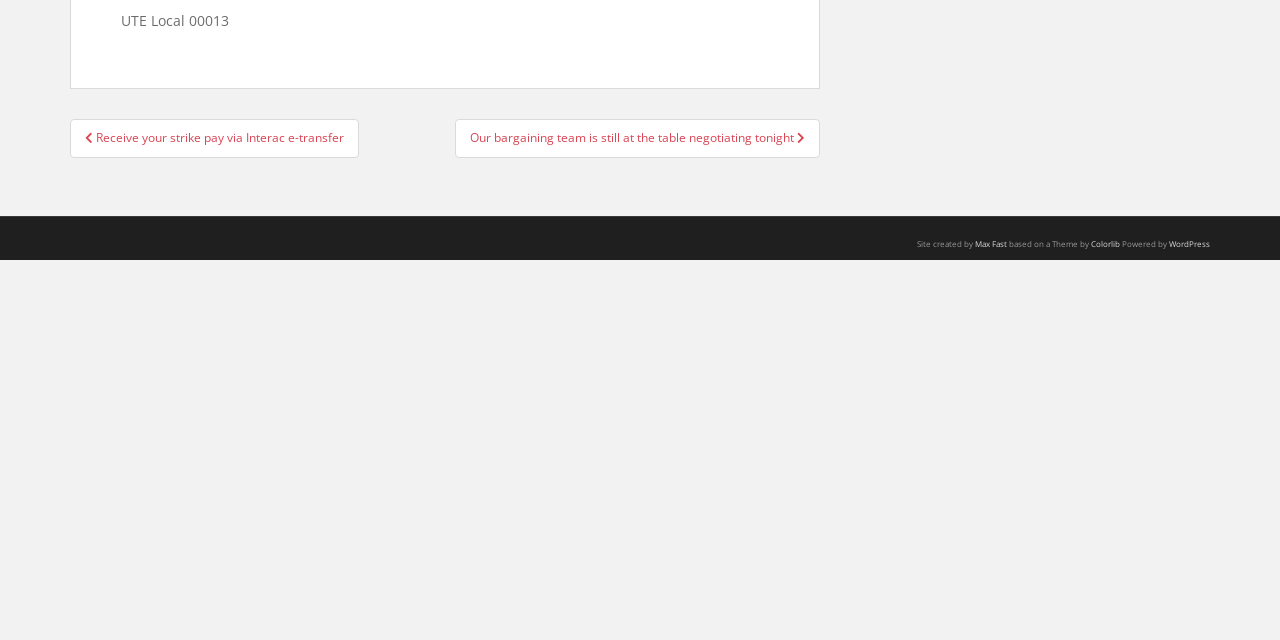Predict the bounding box coordinates for the UI element described as: "WordPress". The coordinates should be four float numbers between 0 and 1, presented as [left, top, right, bottom].

[0.913, 0.371, 0.945, 0.388]